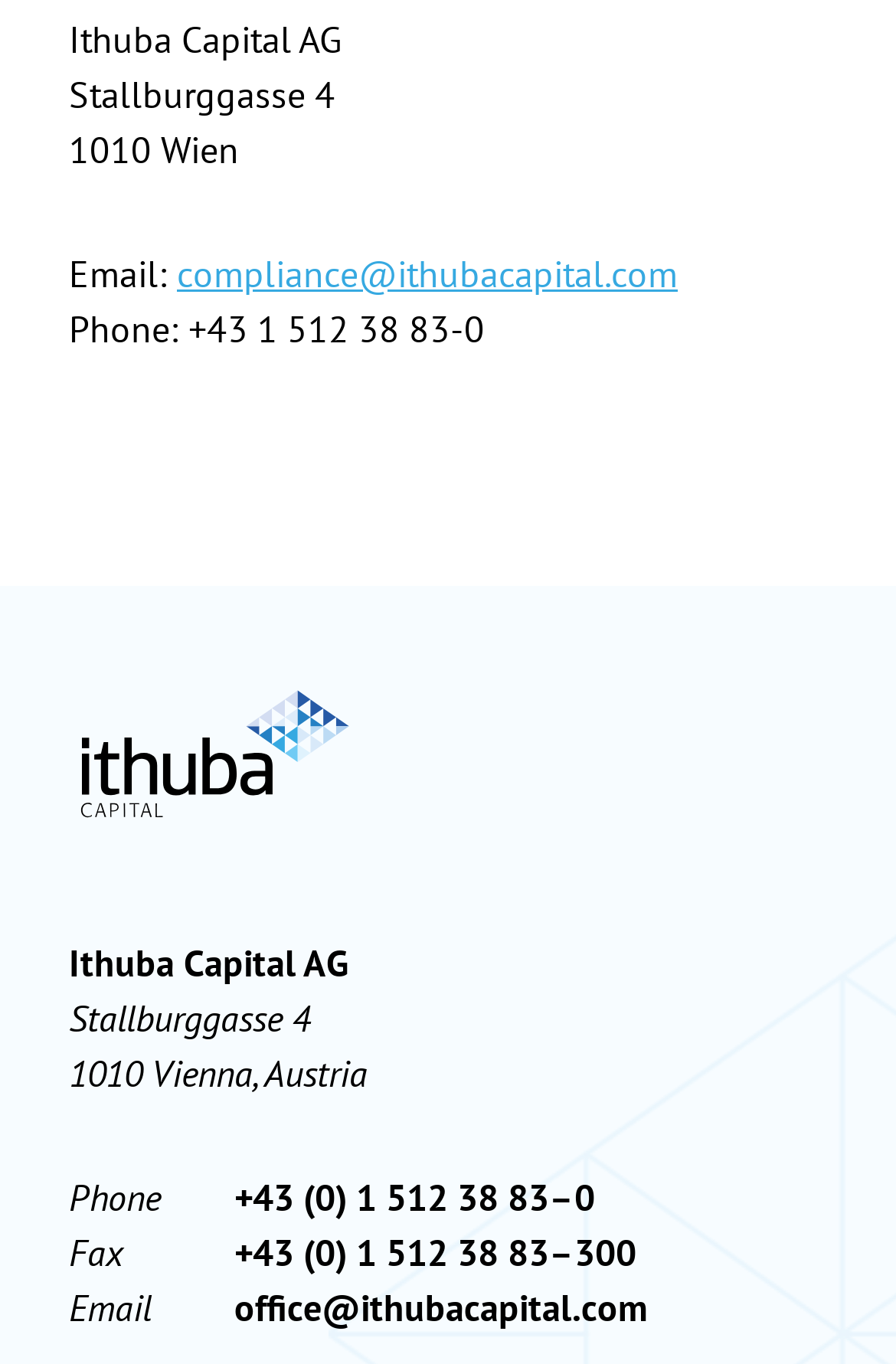Please identify the bounding box coordinates of the region to click in order to complete the task: "visit Ithuba website". The coordinates must be four float numbers between 0 and 1, specified as [left, top, right, bottom].

[0.077, 0.599, 0.405, 0.632]